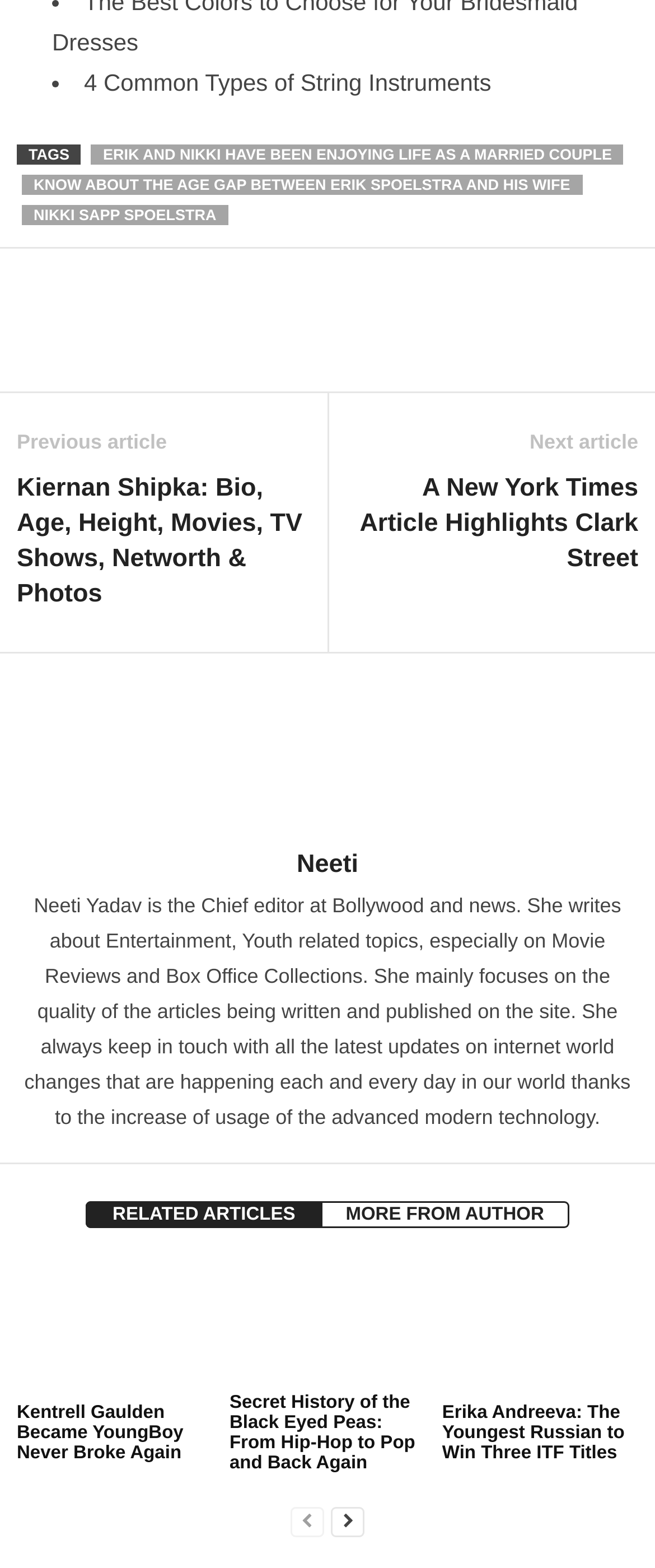Please study the image and answer the question comprehensively:
What is the topic of the article above the footer?

I found the topic of the article by looking at the text above the footer section, which is '4 Common Types of String Instruments'. This text is located at the top of the webpage.